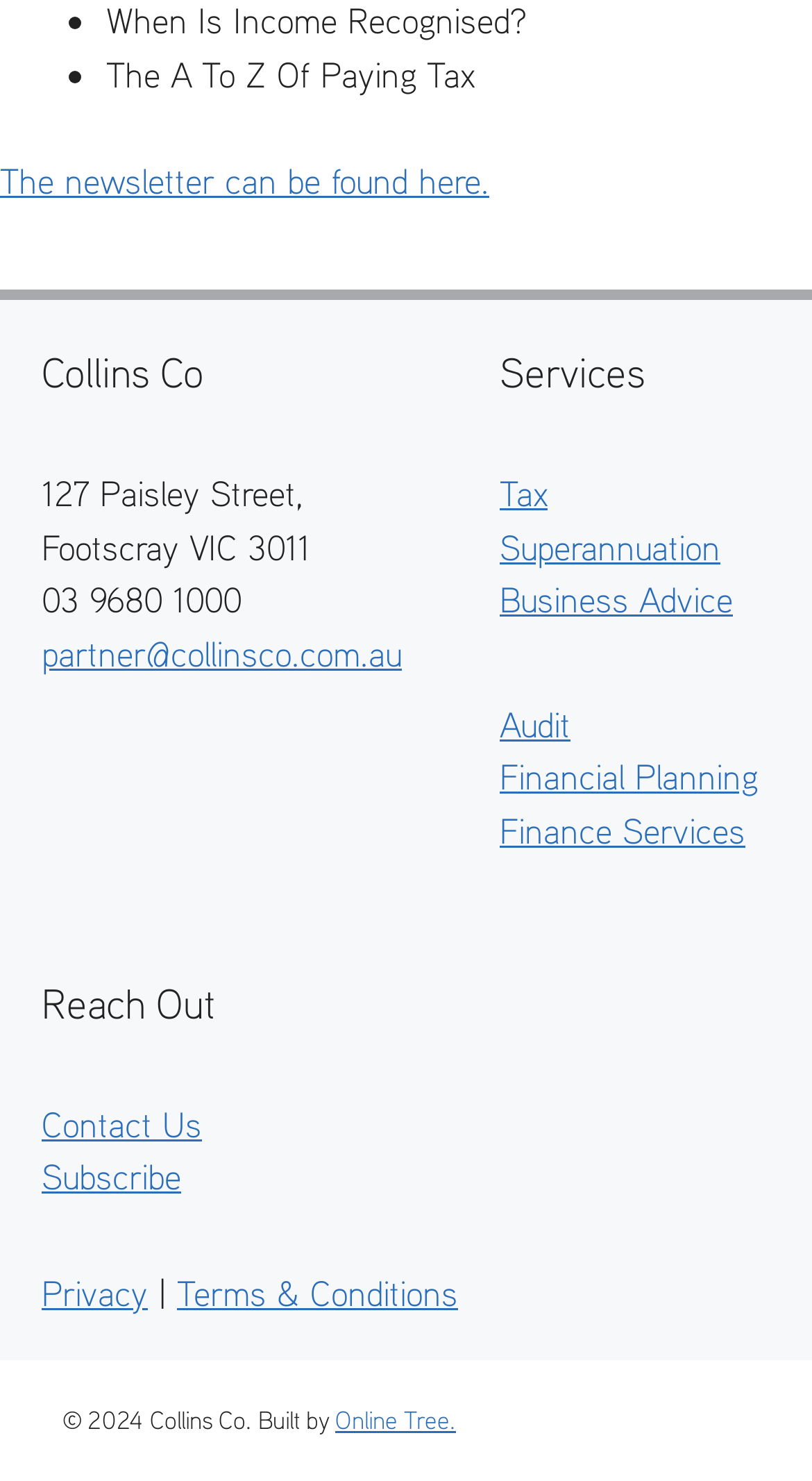What is the company name?
Look at the image and respond with a one-word or short phrase answer.

Collins Co